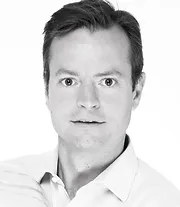Describe every detail you can see in the image.

The image showcases a professional portrait of Michael Fichardt, co-founder of OneBio, a venture capital firm focused on the biotechnology sector. Fichardt is depicted against a white background, highlighting his expression of determination and vision. He is dressed in a light-colored shirt, which adds to the approachable yet authoritative tone of the photo. The image is part of the "About" section of the OneBio website, where his significant contributions to the biotech industry are recognized, especially in promoting scientific innovation in Africa. Michael Fichardt, who passed away in January 2022, is remembered as a pivotal figure in fostering the growth of South Africa’s emerging biotech landscape.